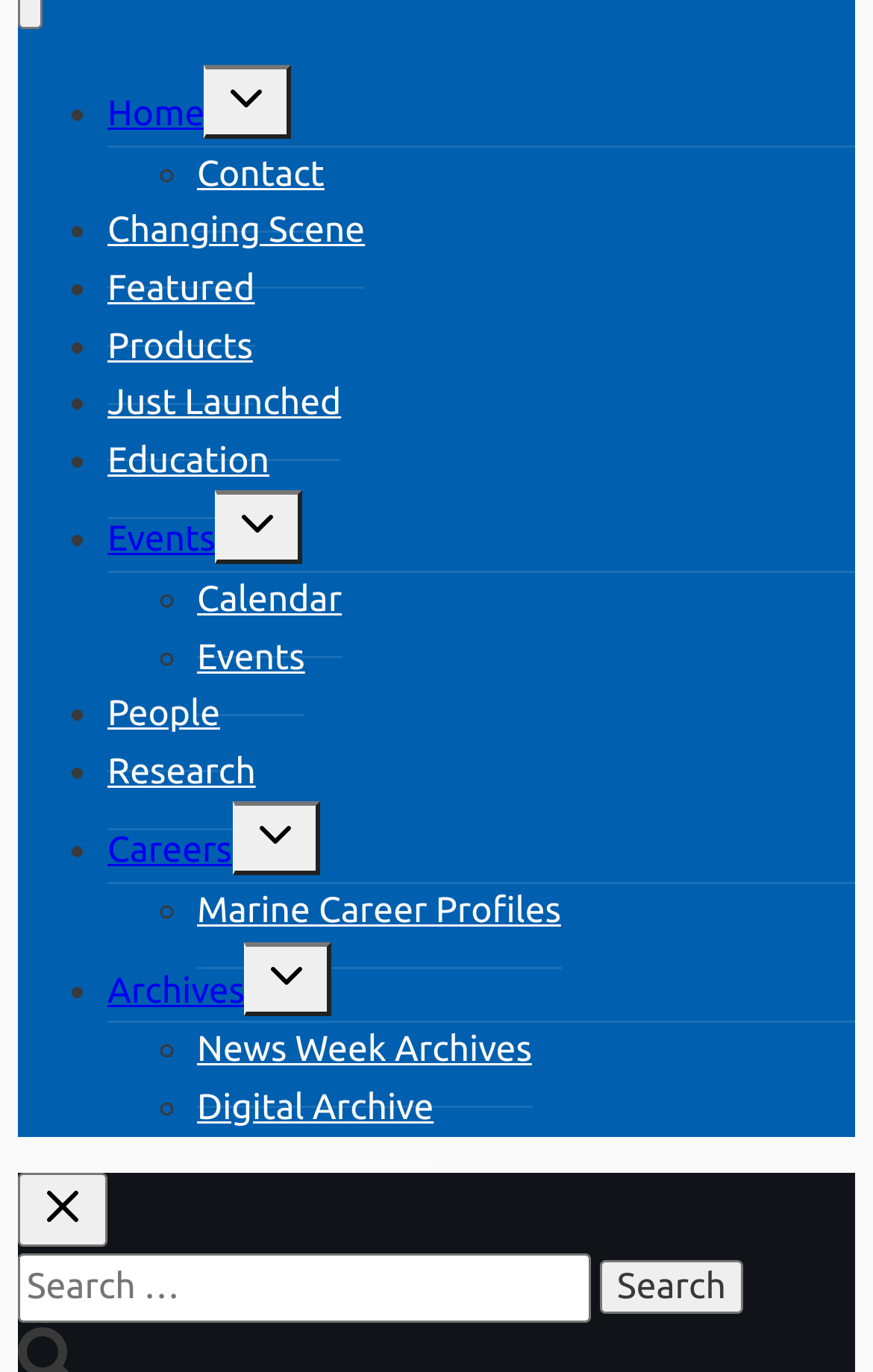Specify the bounding box coordinates of the region I need to click to perform the following instruction: "Close search". The coordinates must be four float numbers in the range of 0 to 1, i.e., [left, top, right, bottom].

[0.021, 0.855, 0.123, 0.909]